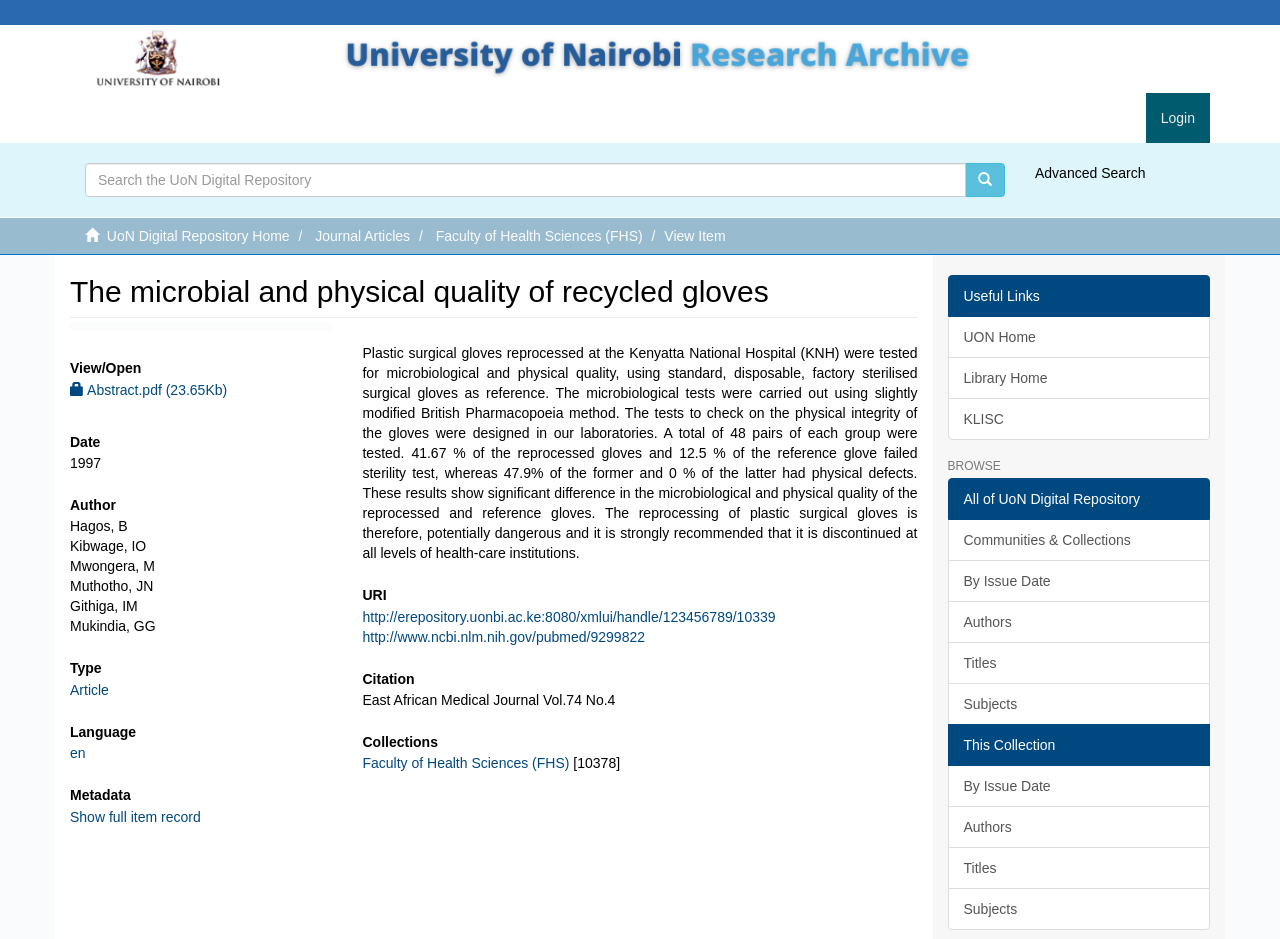Given the webpage screenshot and the description, determine the bounding box coordinates (top-left x, top-left y, bottom-right x, bottom-right y) that define the location of the UI element matching this description: Authors

[0.74, 0.859, 0.945, 0.904]